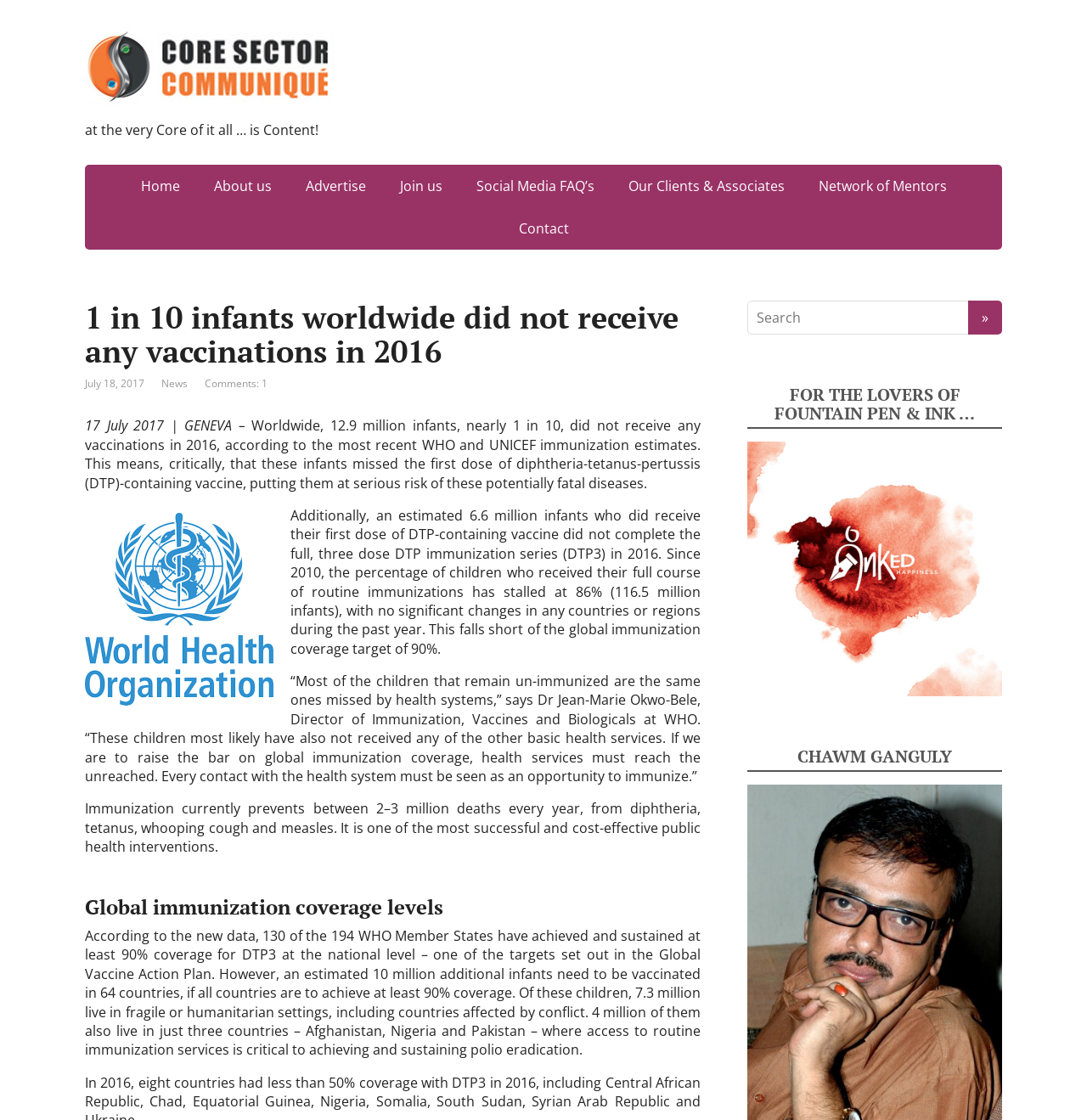Please locate the bounding box coordinates of the element that should be clicked to complete the given instruction: "Click on the 'Home' link".

[0.115, 0.147, 0.179, 0.185]